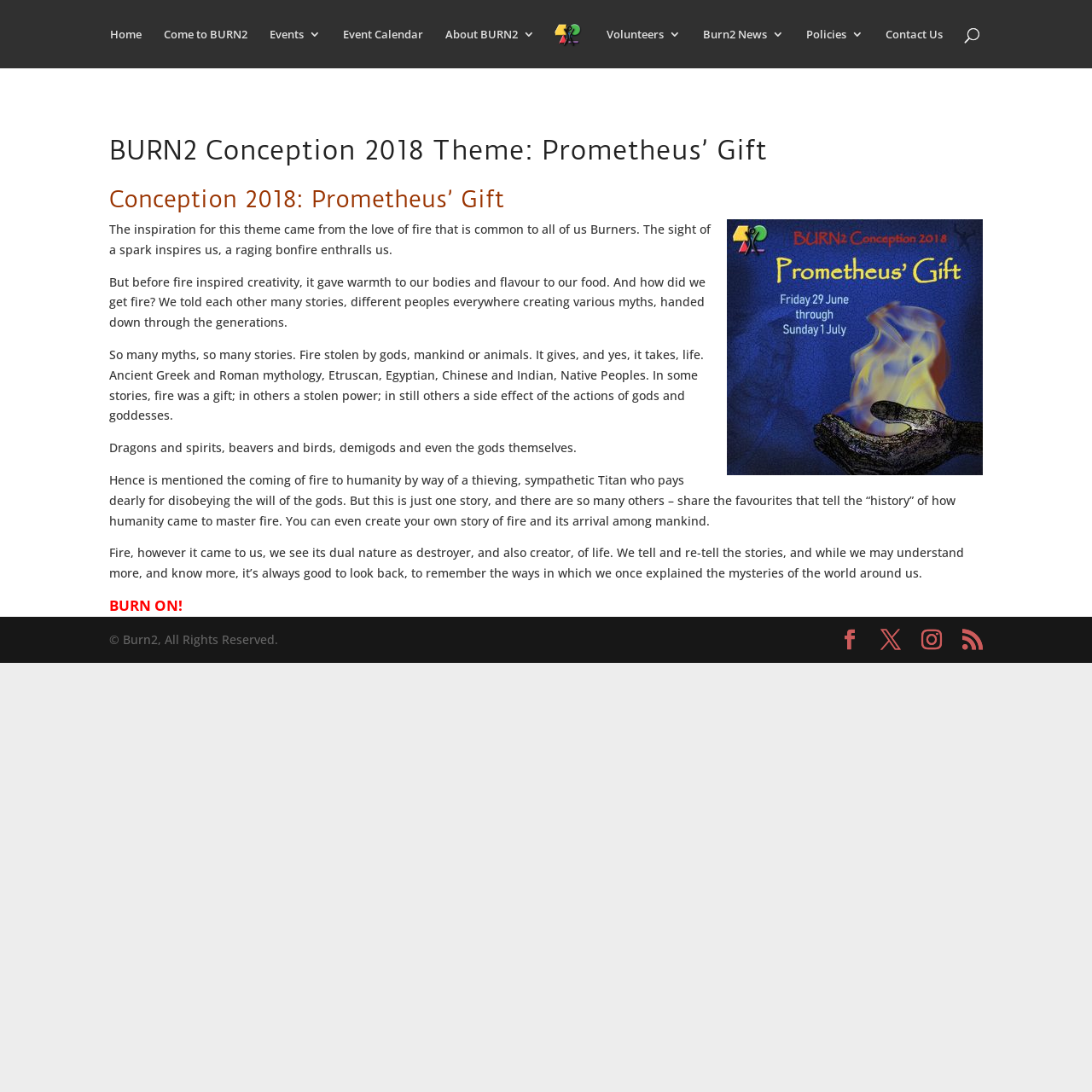Identify the bounding box for the UI element described as: "Volunteers". The coordinates should be four float numbers between 0 and 1, i.e., [left, top, right, bottom].

[0.555, 0.026, 0.623, 0.062]